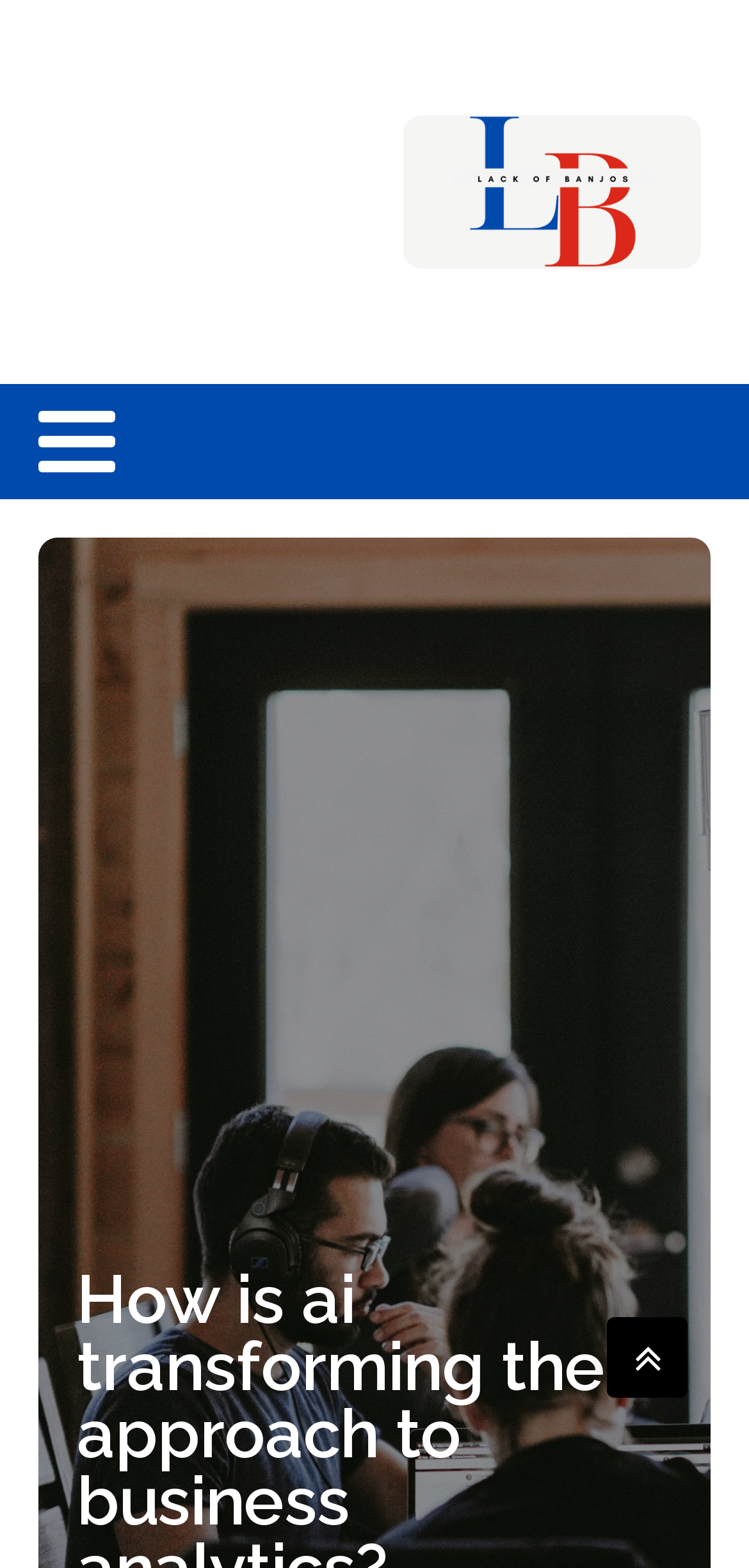Using the given element description, provide the bounding box coordinates (top-left x, top-left y, bottom-right x, bottom-right y) for the corresponding UI element in the screenshot: parent_node: Copyright 2024

[0.81, 0.84, 0.918, 0.891]